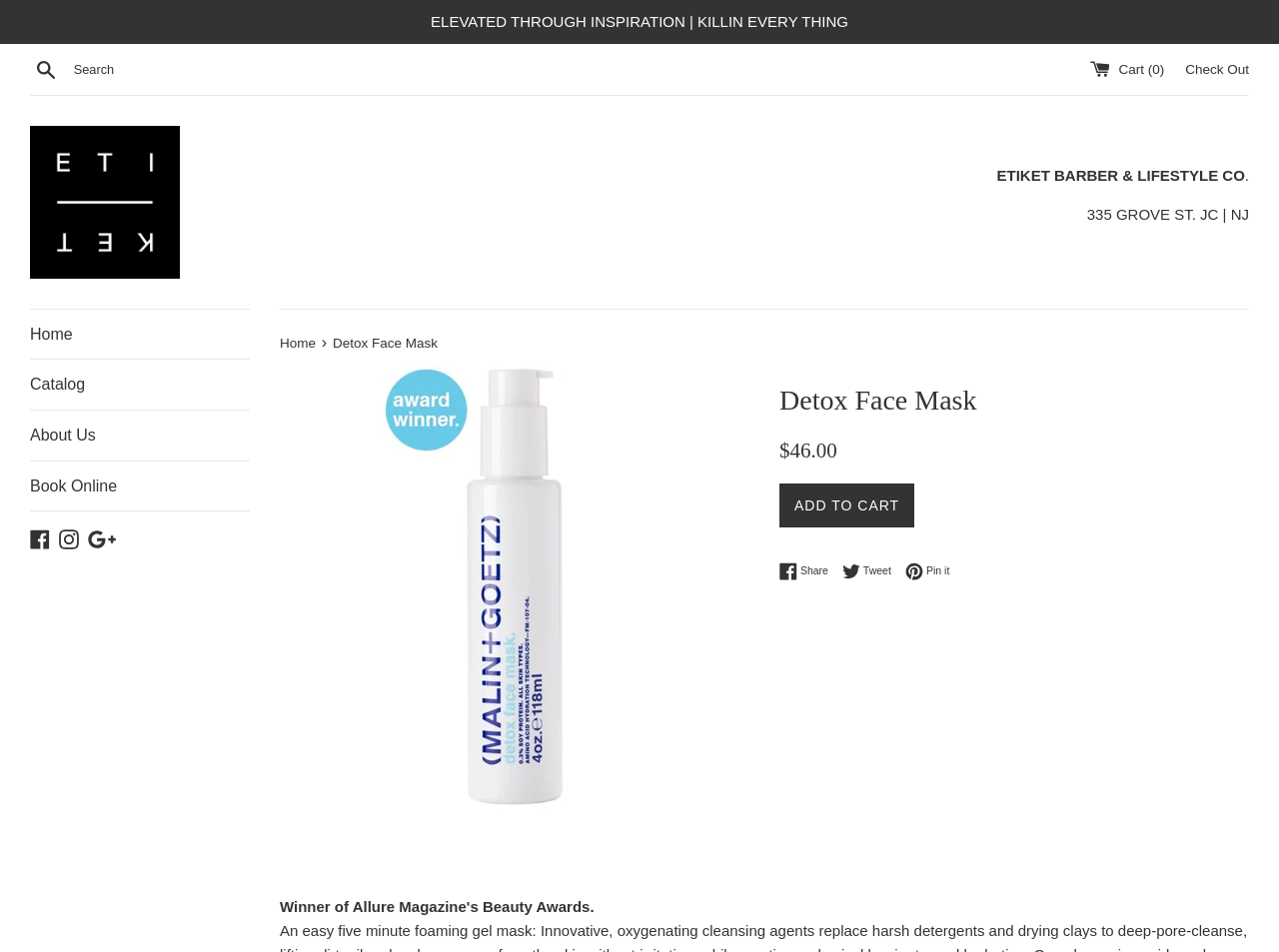What is the address of the store?
Using the image, provide a concise answer in one word or a short phrase.

335 GROVE ST. JC | NJ